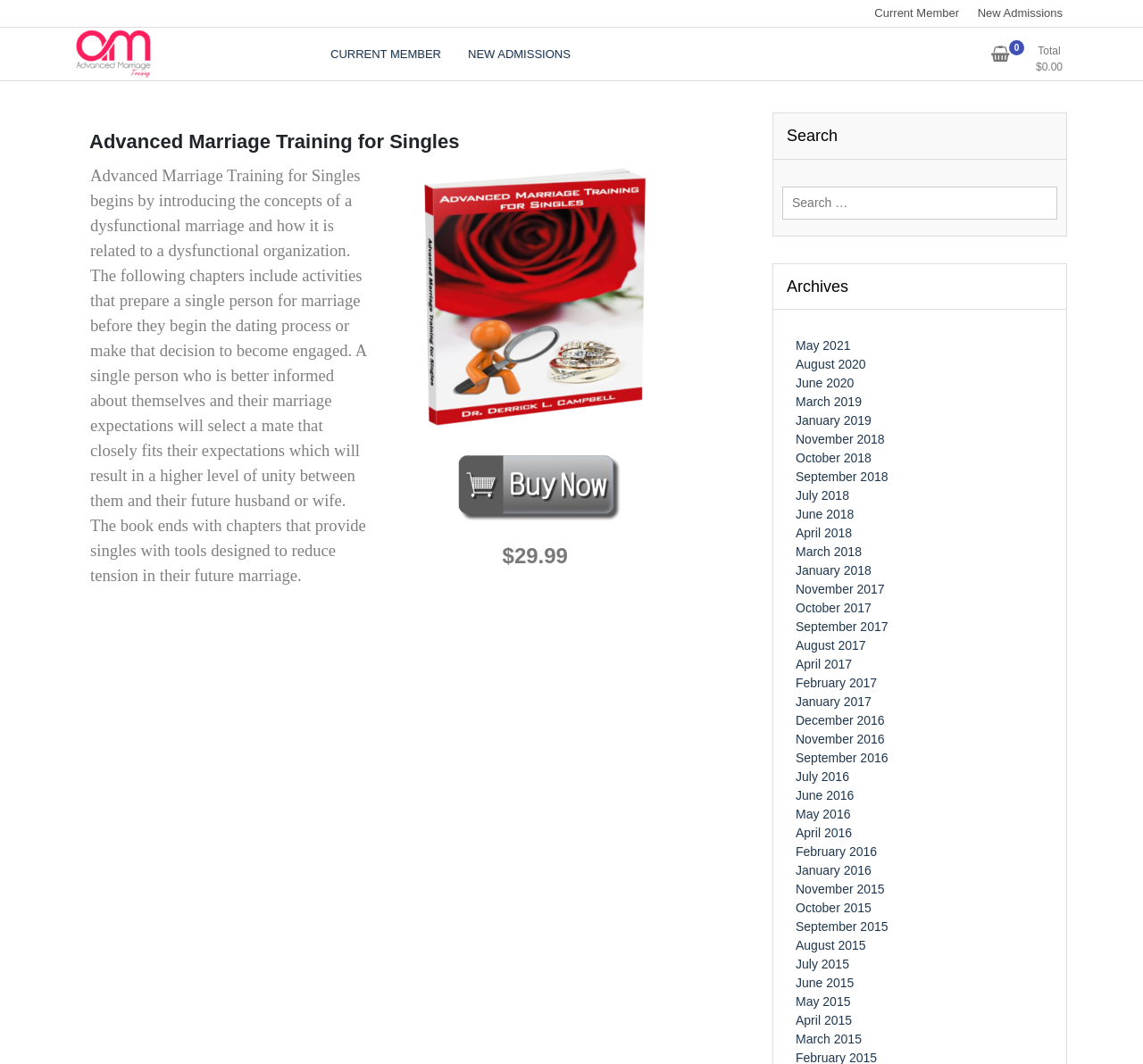What is the purpose of the search function?
Provide a concise answer using a single word or phrase based on the image.

To search the website